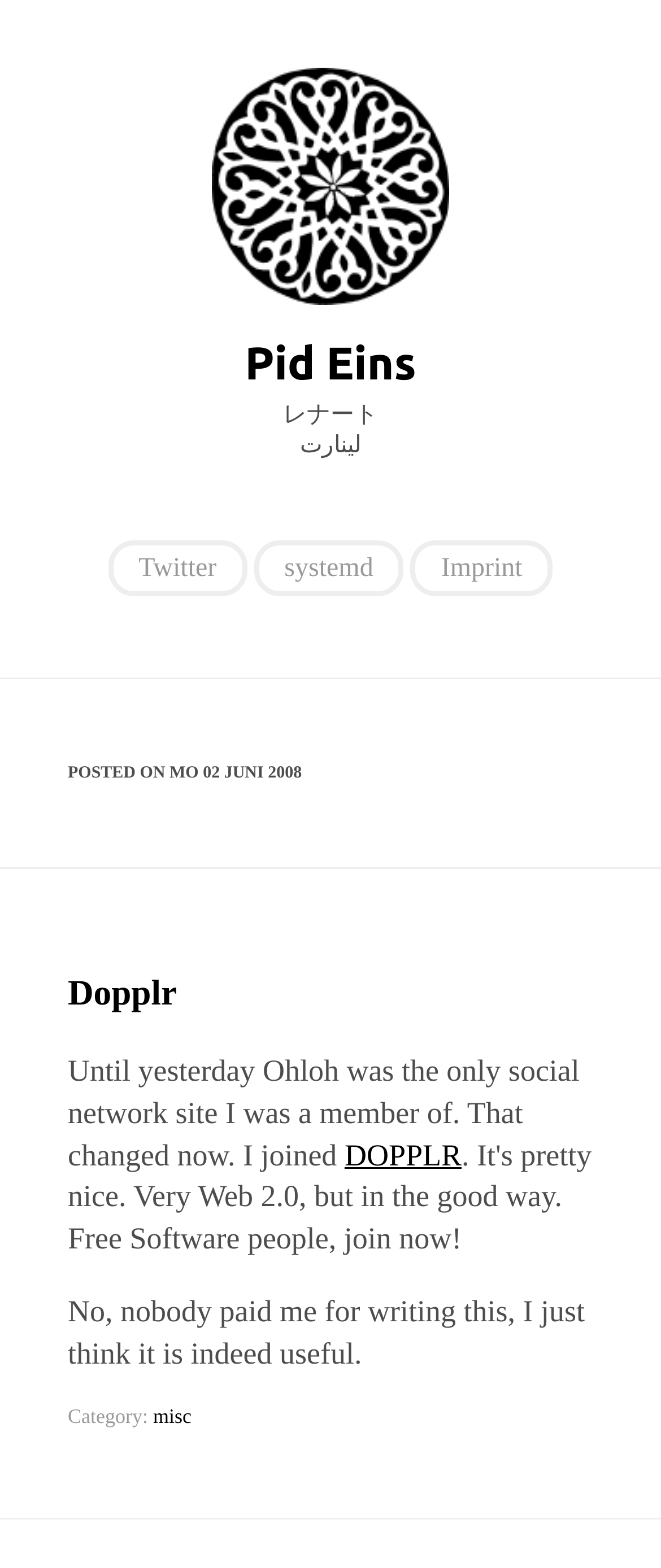How many social network sites was the author a member of before joining Dopplr?
Please interpret the details in the image and answer the question thoroughly.

I found a StaticText element with the content 'Until yesterday Ohloh was the only social network site I was a member of.', which suggests that the author was a member of only one social network site, Ohloh, before joining Dopplr.